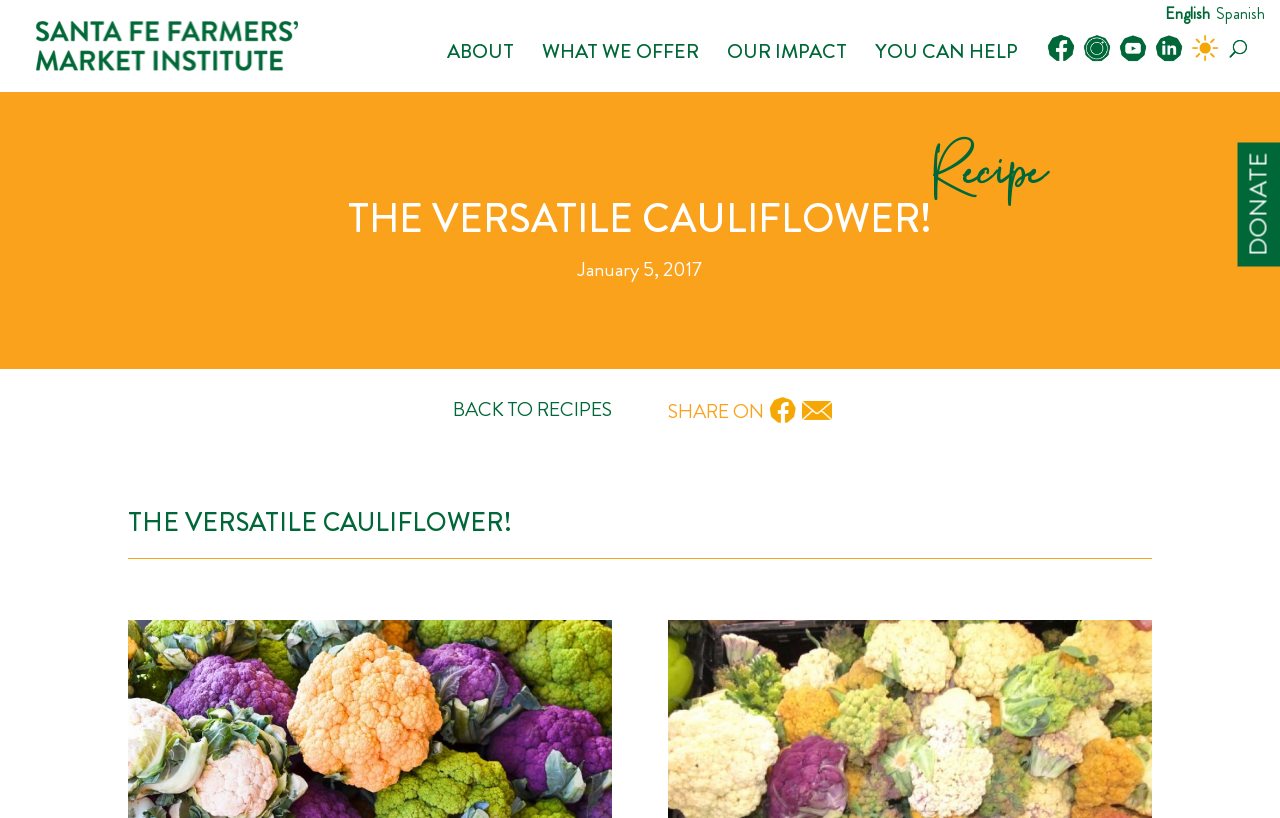Please specify the bounding box coordinates in the format (top-left x, top-left y, bottom-right x, bottom-right y), with values ranging from 0 to 1. Identify the bounding box for the UI component described as follows: What We Offer

[0.423, 0.055, 0.546, 0.113]